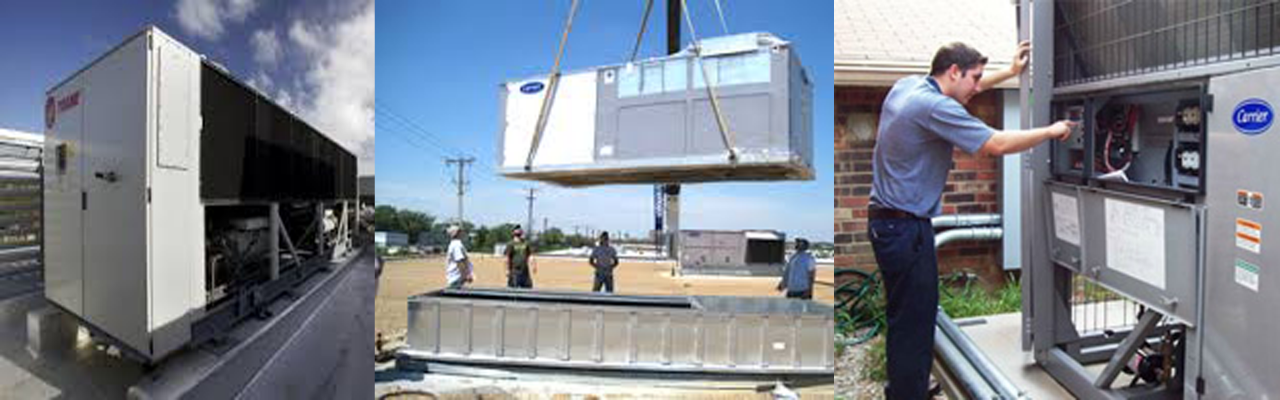What is being lifted by the crane?
From the image, respond using a single word or phrase.

A new HVAC unit